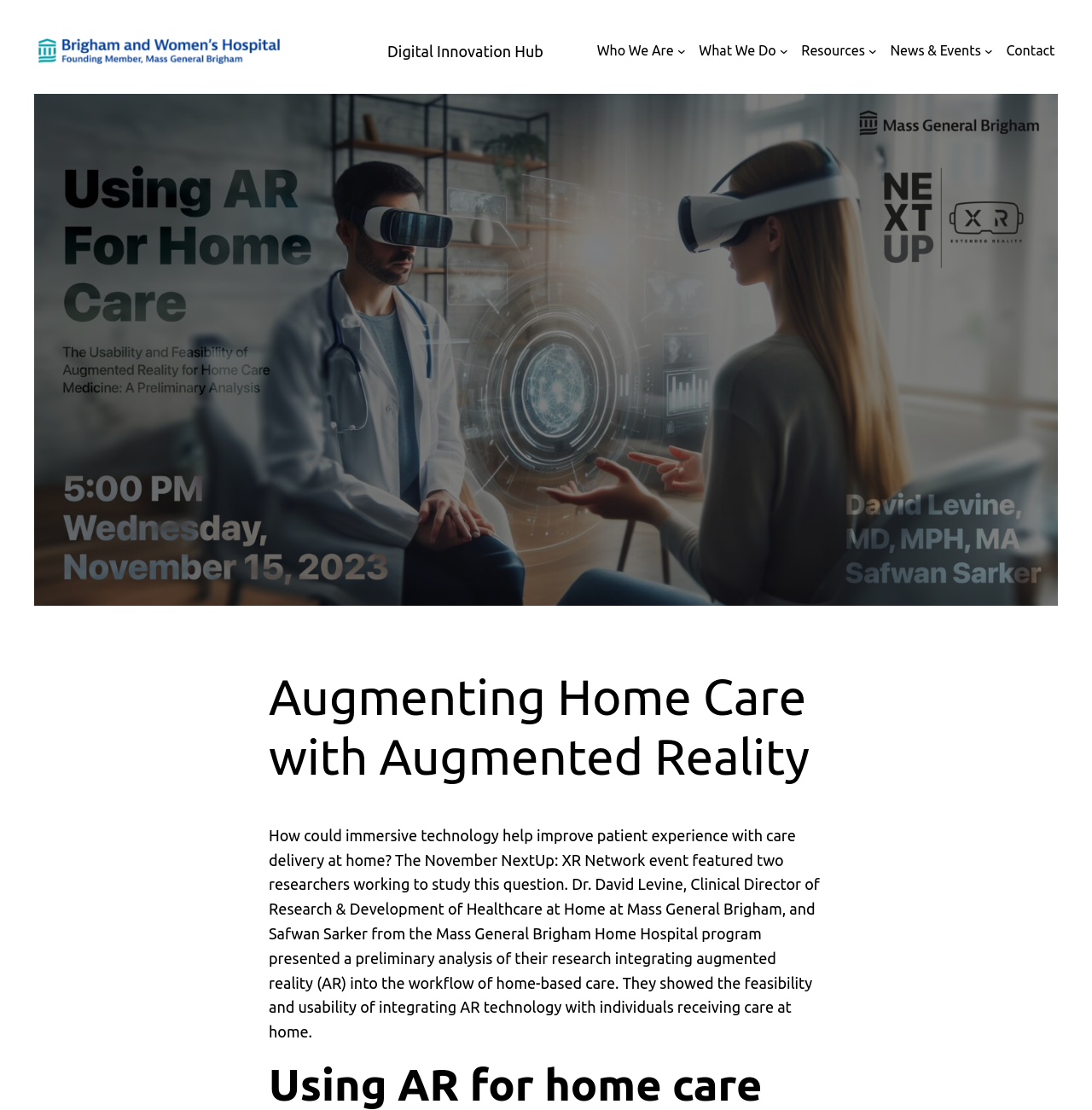How many submenu buttons are in the main menu?
Refer to the screenshot and deliver a thorough answer to the question presented.

I counted the number of submenu buttons in the main menu by looking at the navigation element with the id 'main-menu'. I found four buttons with the text 'Who We Are submenu', 'What We Do submenu', 'Resources submenu', and 'News & Events submenu'.